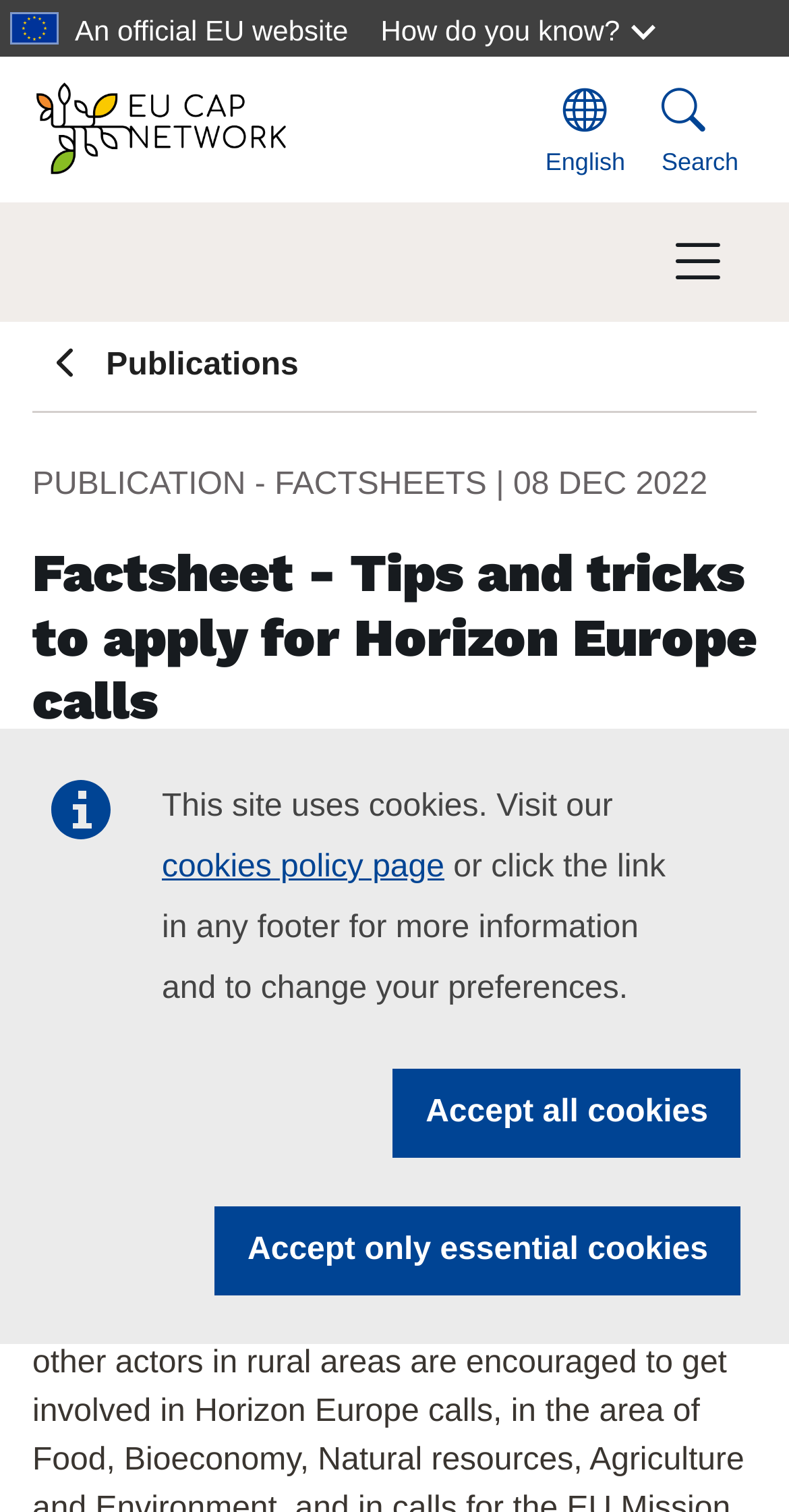Determine the bounding box of the UI component based on this description: "parent_node: English". The bounding box coordinates should be four float values between 0 and 1, i.e., [left, top, right, bottom].

[0.041, 0.046, 0.668, 0.126]